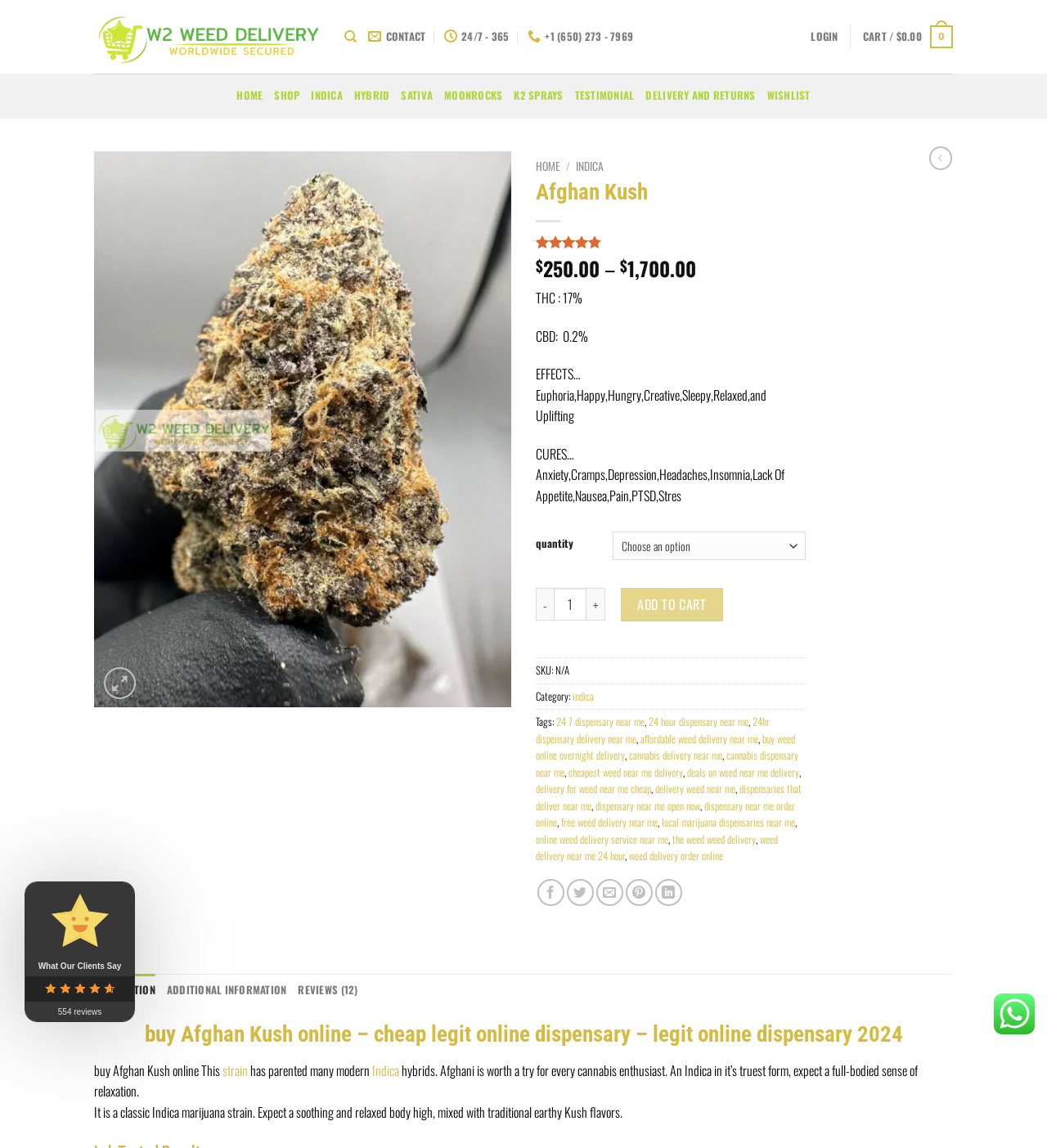Determine the bounding box coordinates for the clickable element to execute this instruction: "select a quantity". Provide the coordinates as four float numbers between 0 and 1, i.e., [left, top, right, bottom].

[0.585, 0.463, 0.77, 0.488]